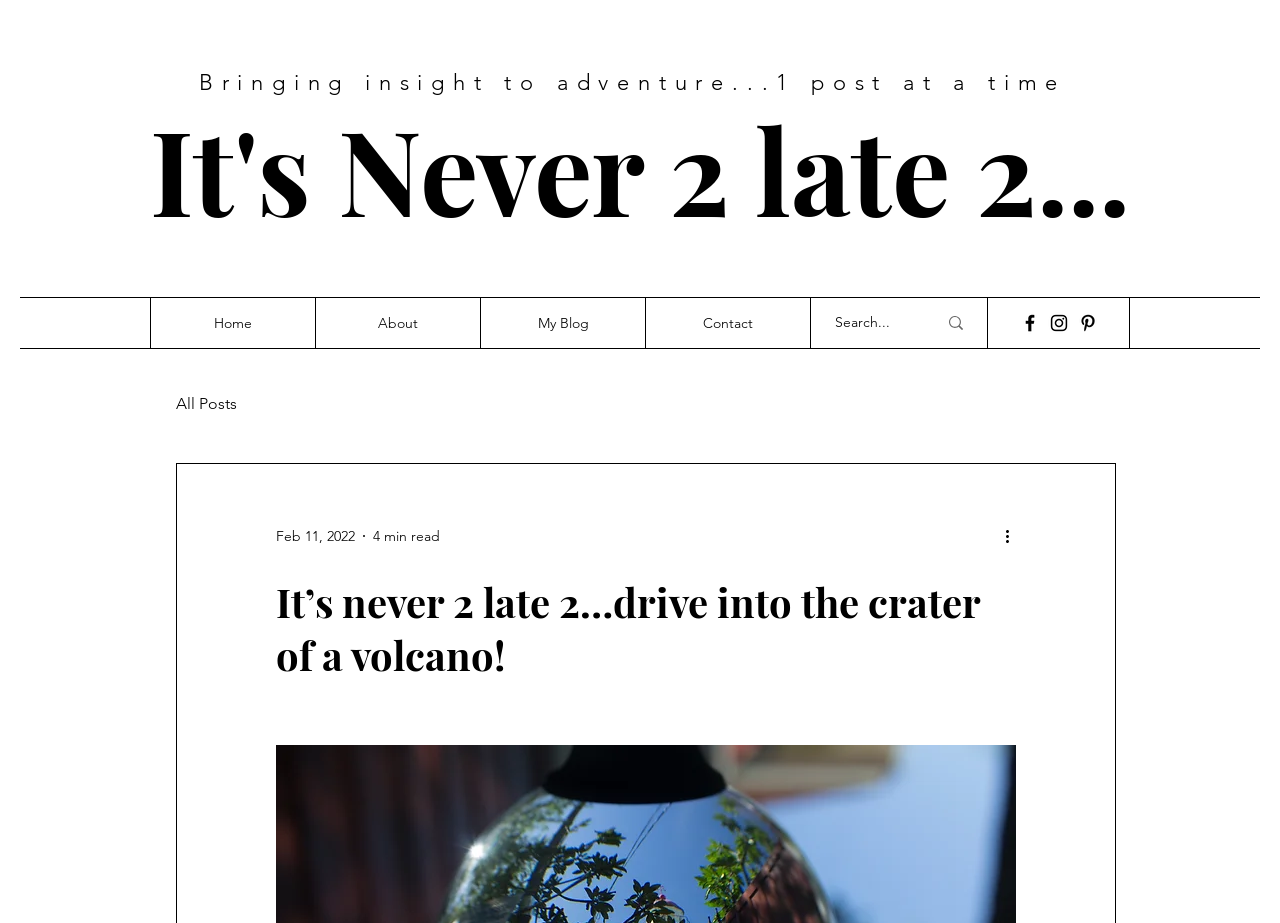Please locate the bounding box coordinates for the element that should be clicked to achieve the following instruction: "Read more about the blog post". Ensure the coordinates are given as four float numbers between 0 and 1, i.e., [left, top, right, bottom].

[0.783, 0.568, 0.802, 0.594]